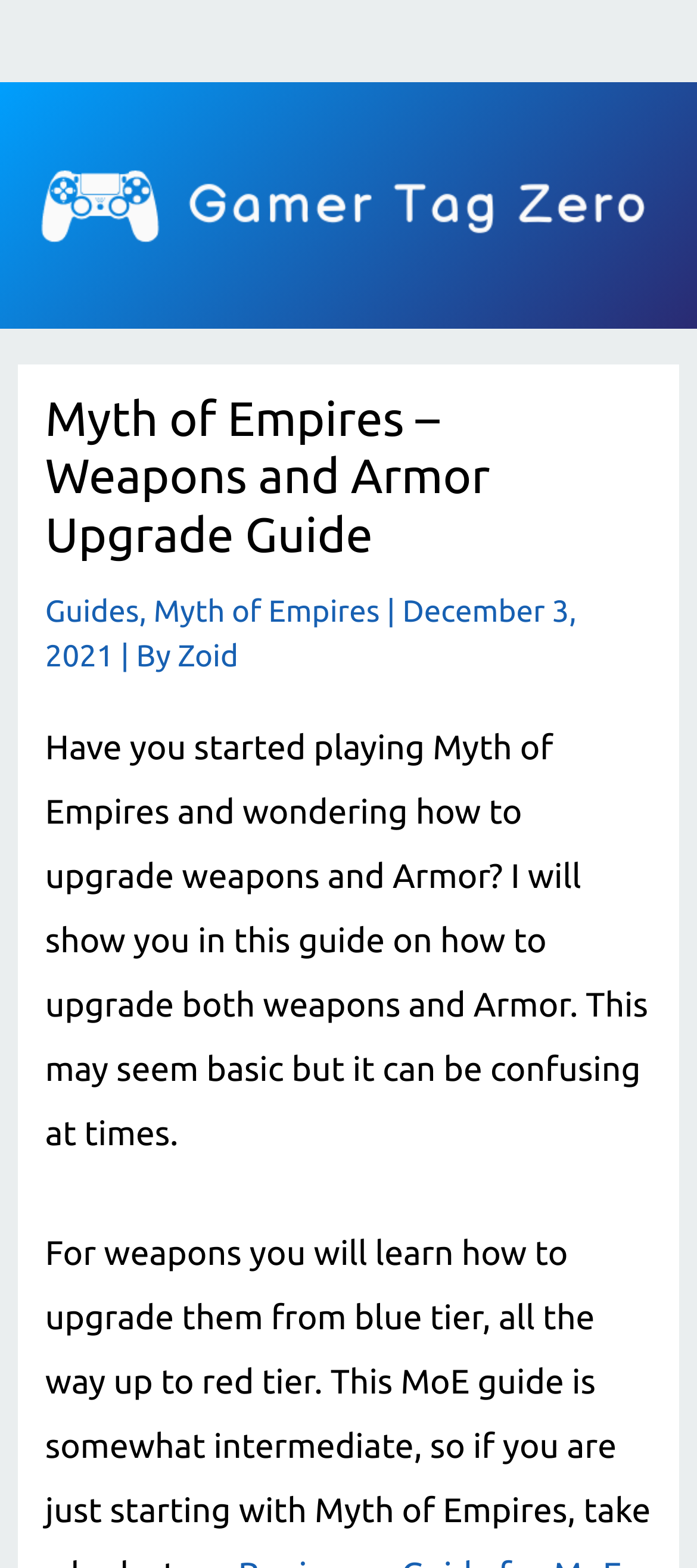Find and generate the main title of the webpage.

Myth of Empires – Weapons and Armor Upgrade Guide